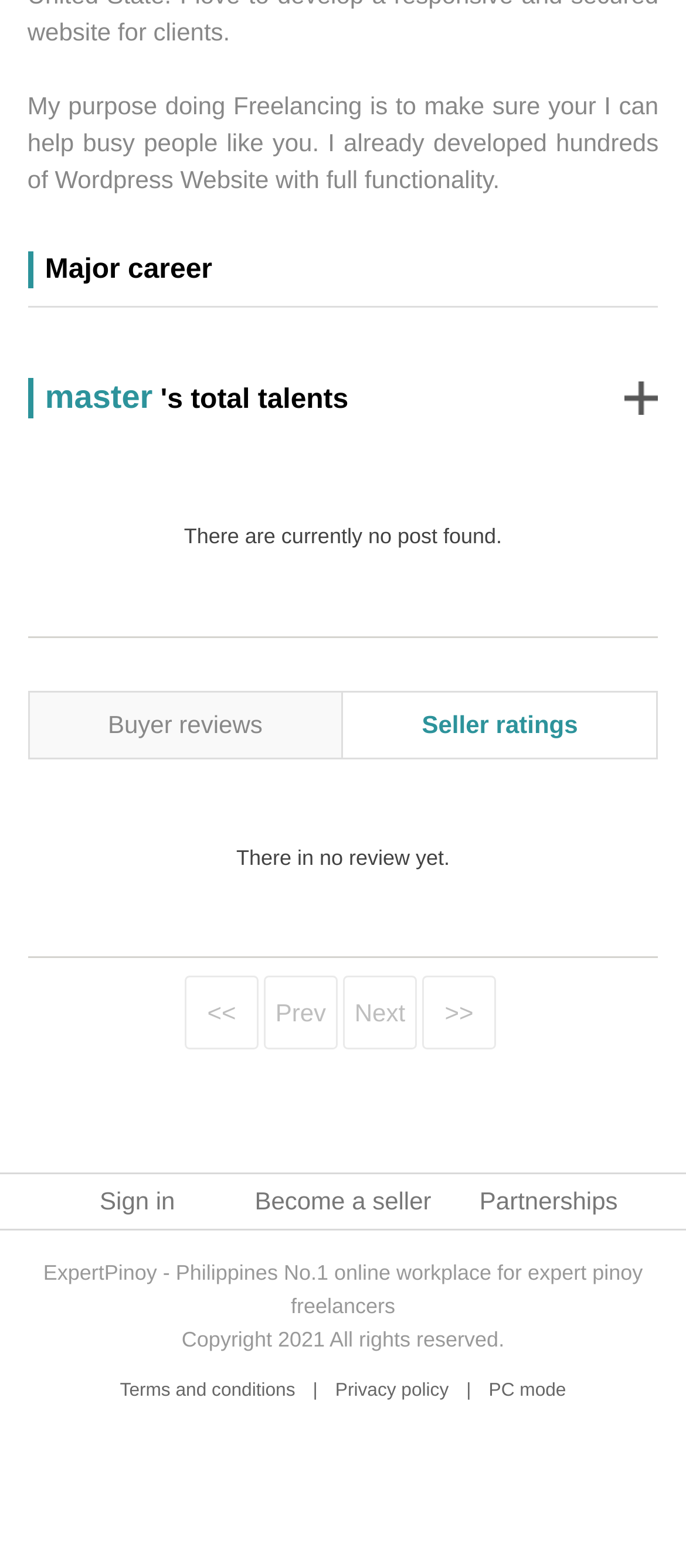What is the text of the link in the third table?
Using the image, respond with a single word or phrase.

More